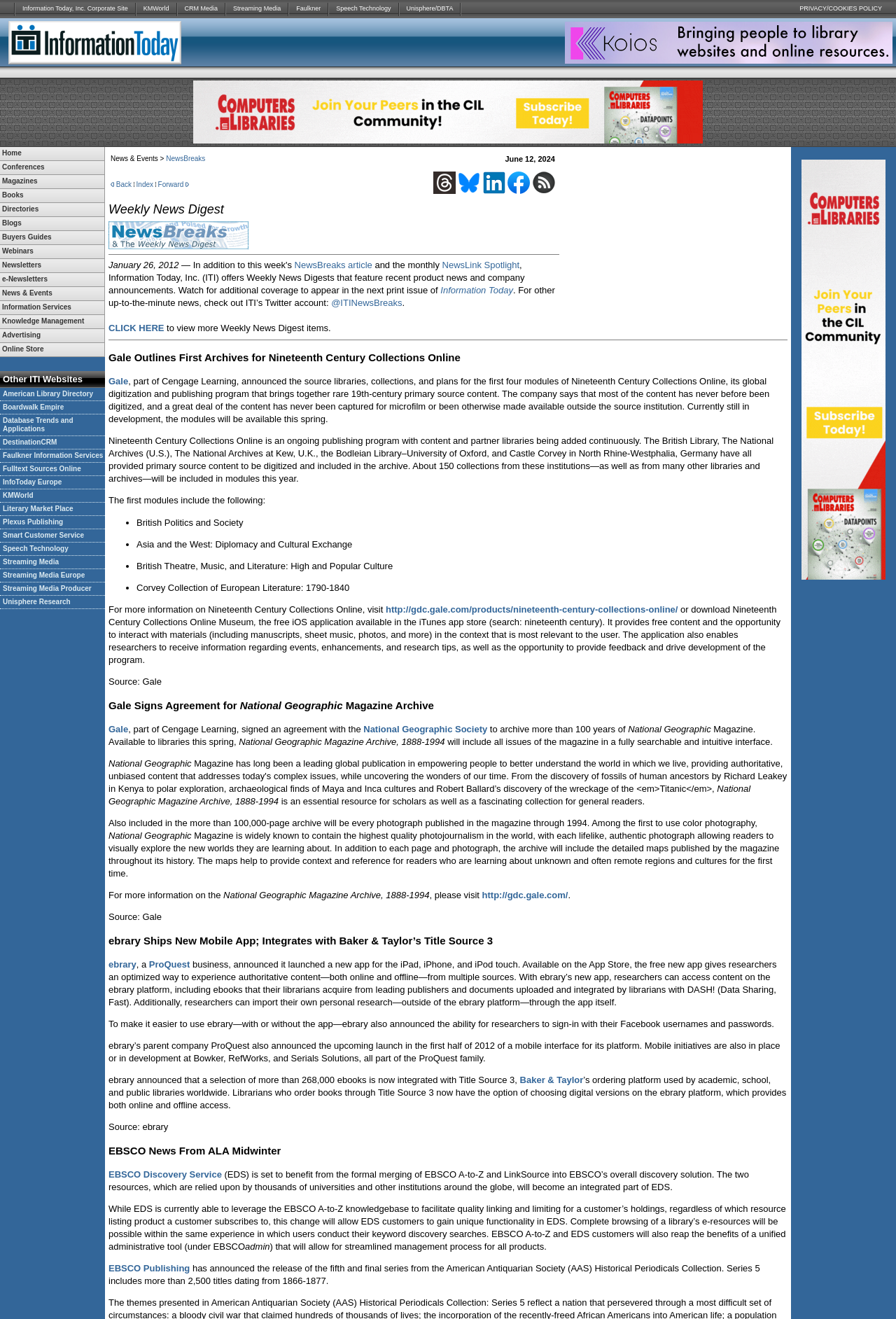Reply to the question with a brief word or phrase: What is the last item in the list of services?

Online Store